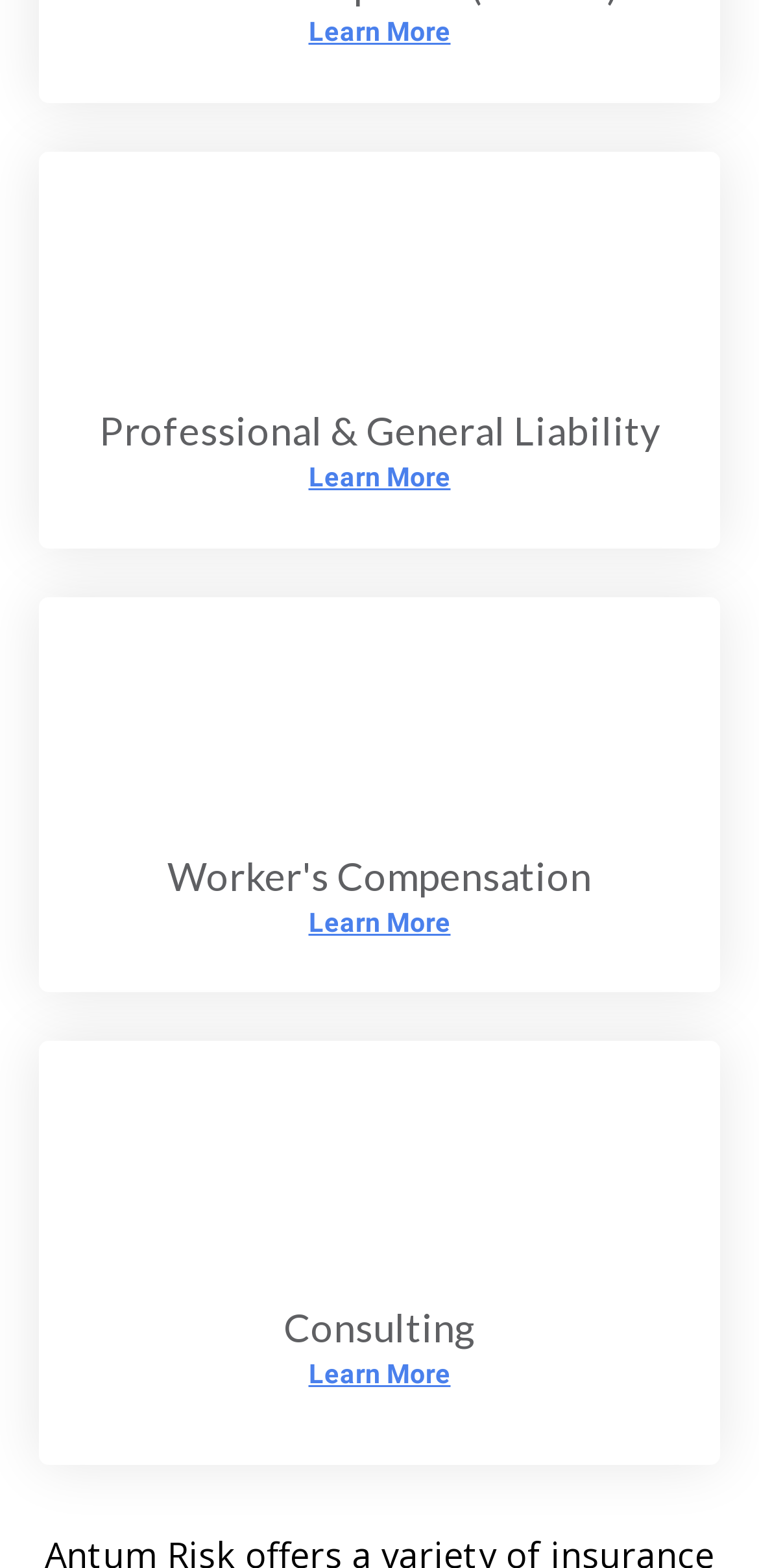Provide a single word or phrase answer to the question: 
What is the last link on the webpage?

Learn More